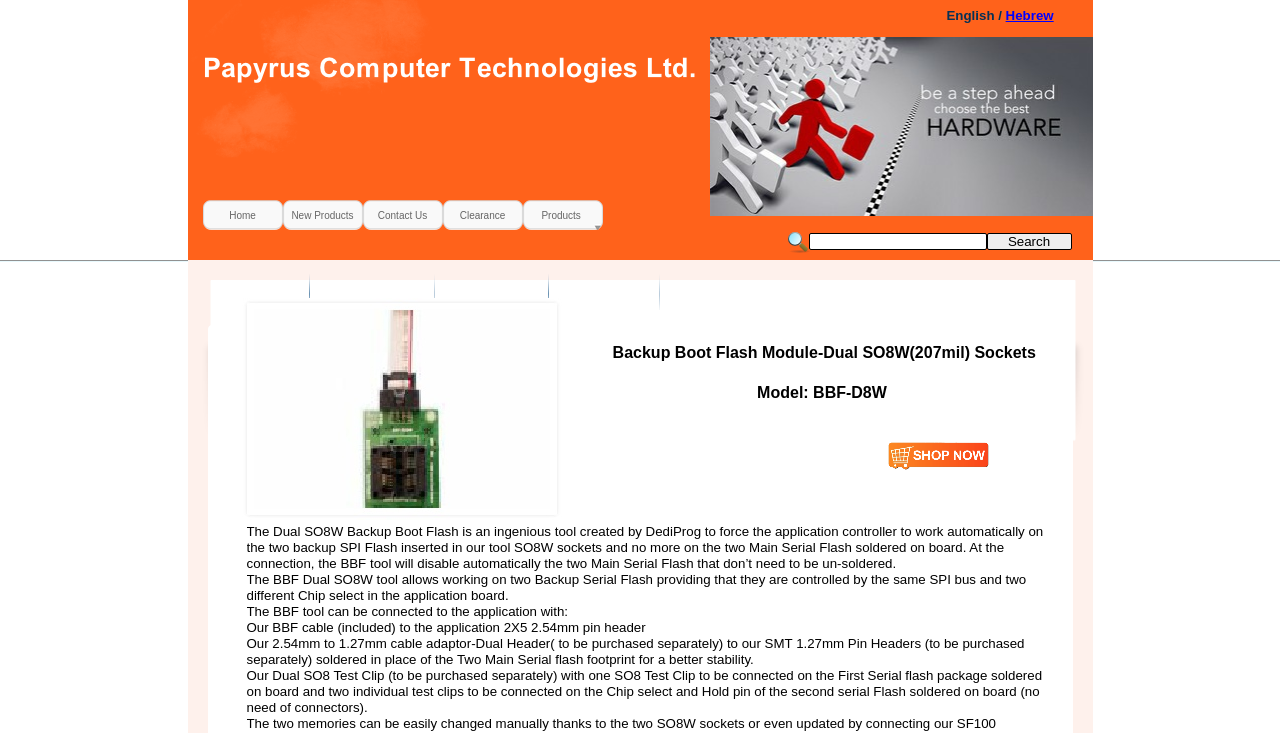Respond with a single word or phrase for the following question: 
What is the function of the 'Search' button?

To search for products